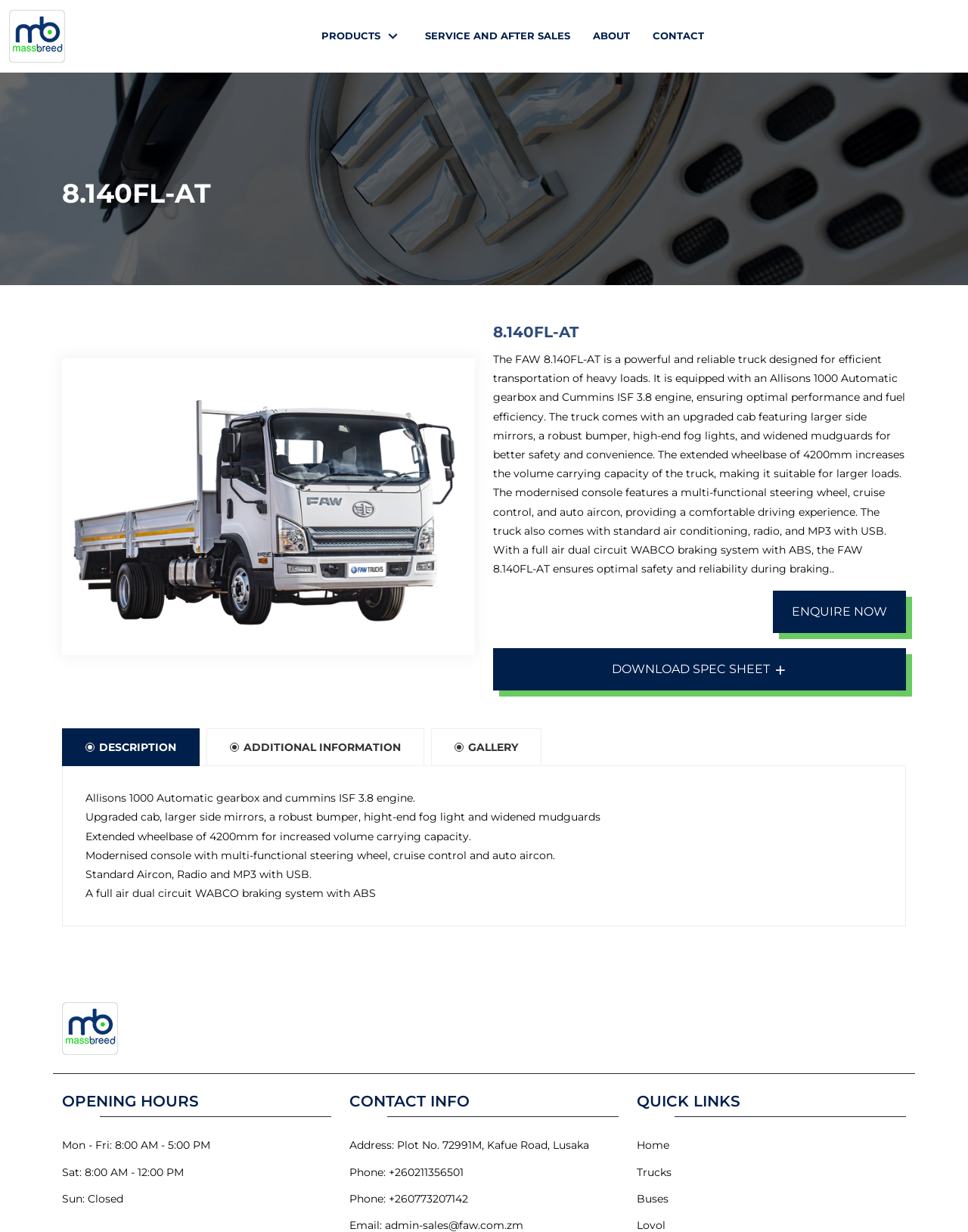What is the name of the truck model?
Using the information from the image, give a concise answer in one word or a short phrase.

8.140FL-AT